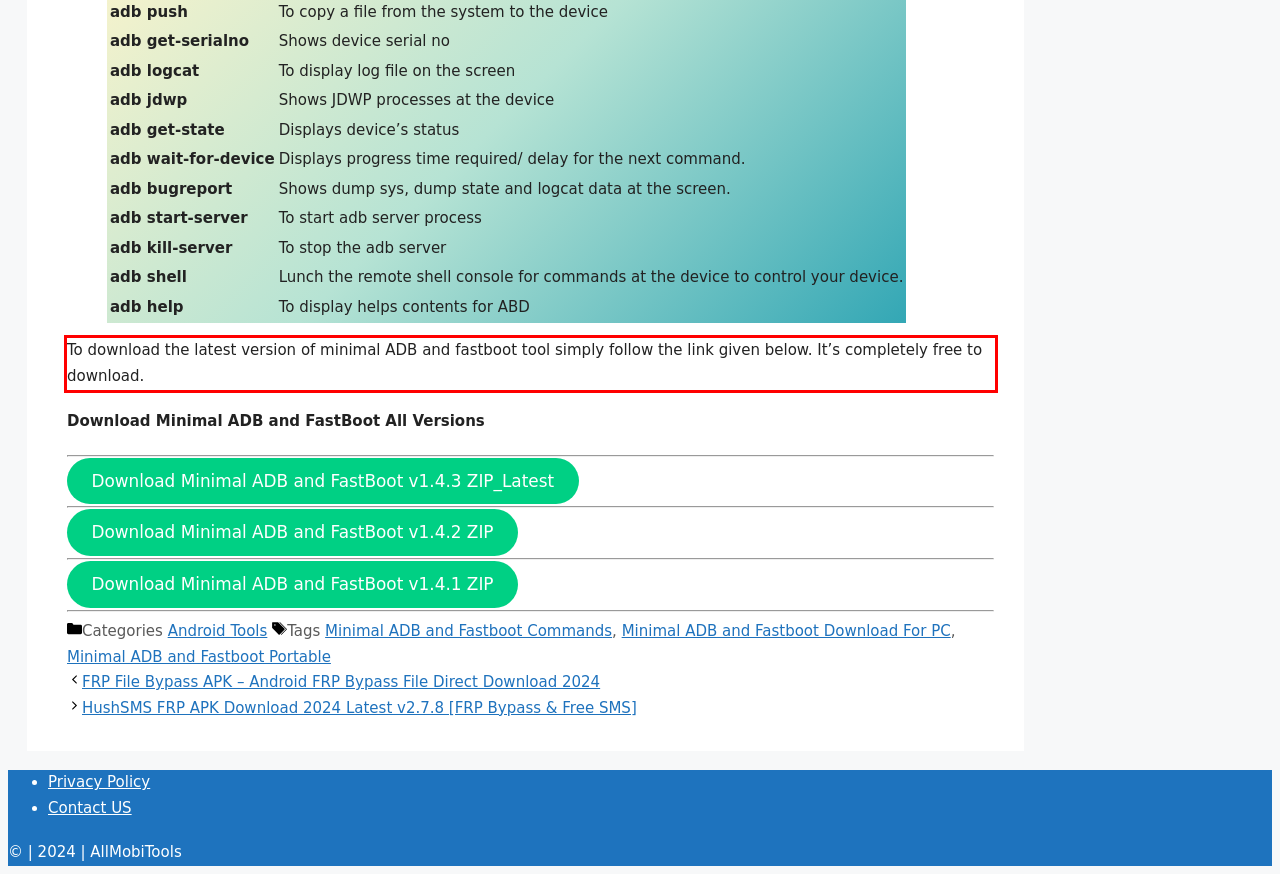Identify and extract the text within the red rectangle in the screenshot of the webpage.

To download the latest version of minimal ADB and fastboot tool simply follow the link given below. It’s completely free to download.